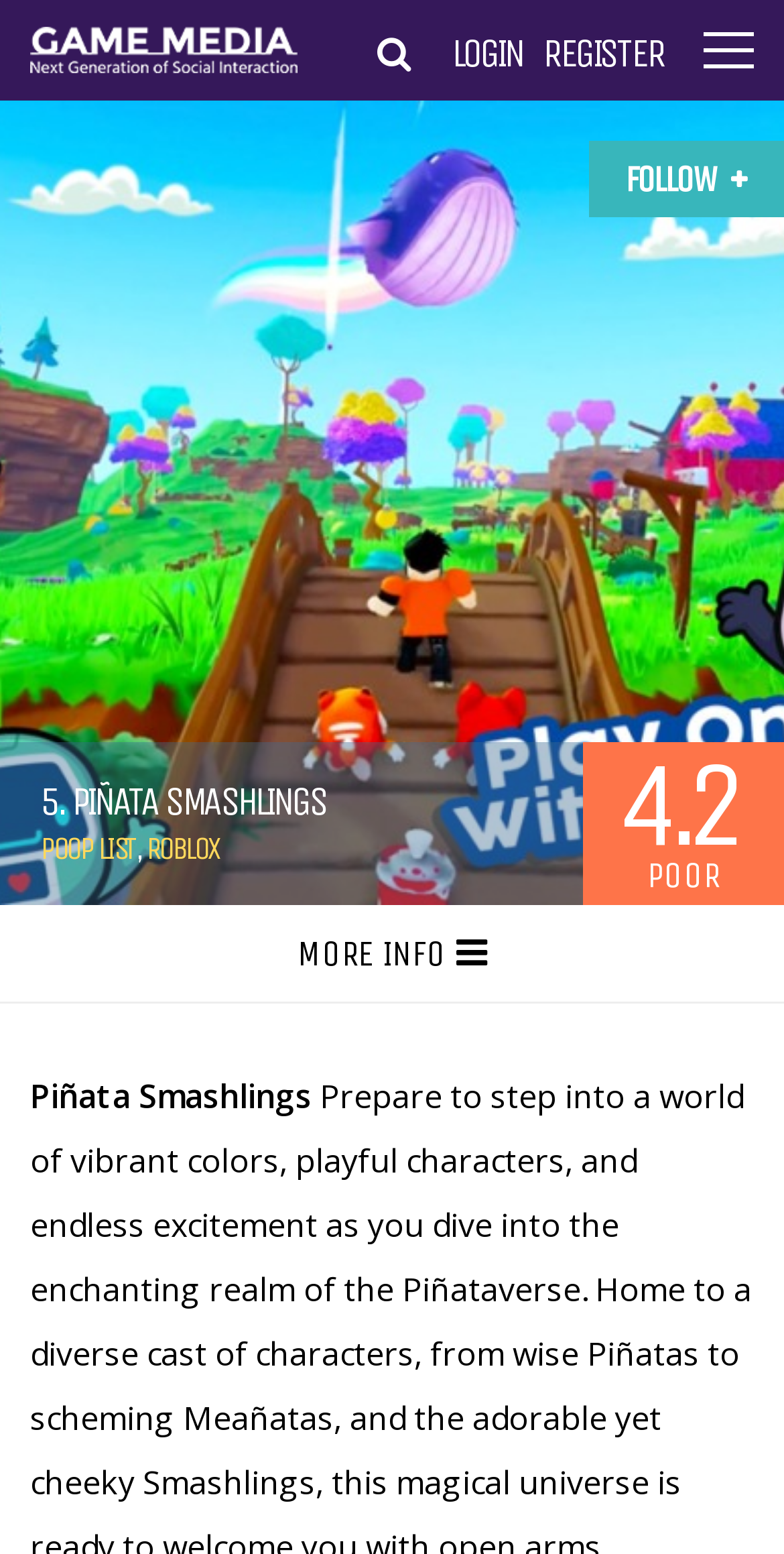Please analyze the image and give a detailed answer to the question:
What is the rating of the game?

The rating of the game can be found in the static text element '4.2'. This element is located below the heading element '5. PIÑATA SMASHLINGS'.